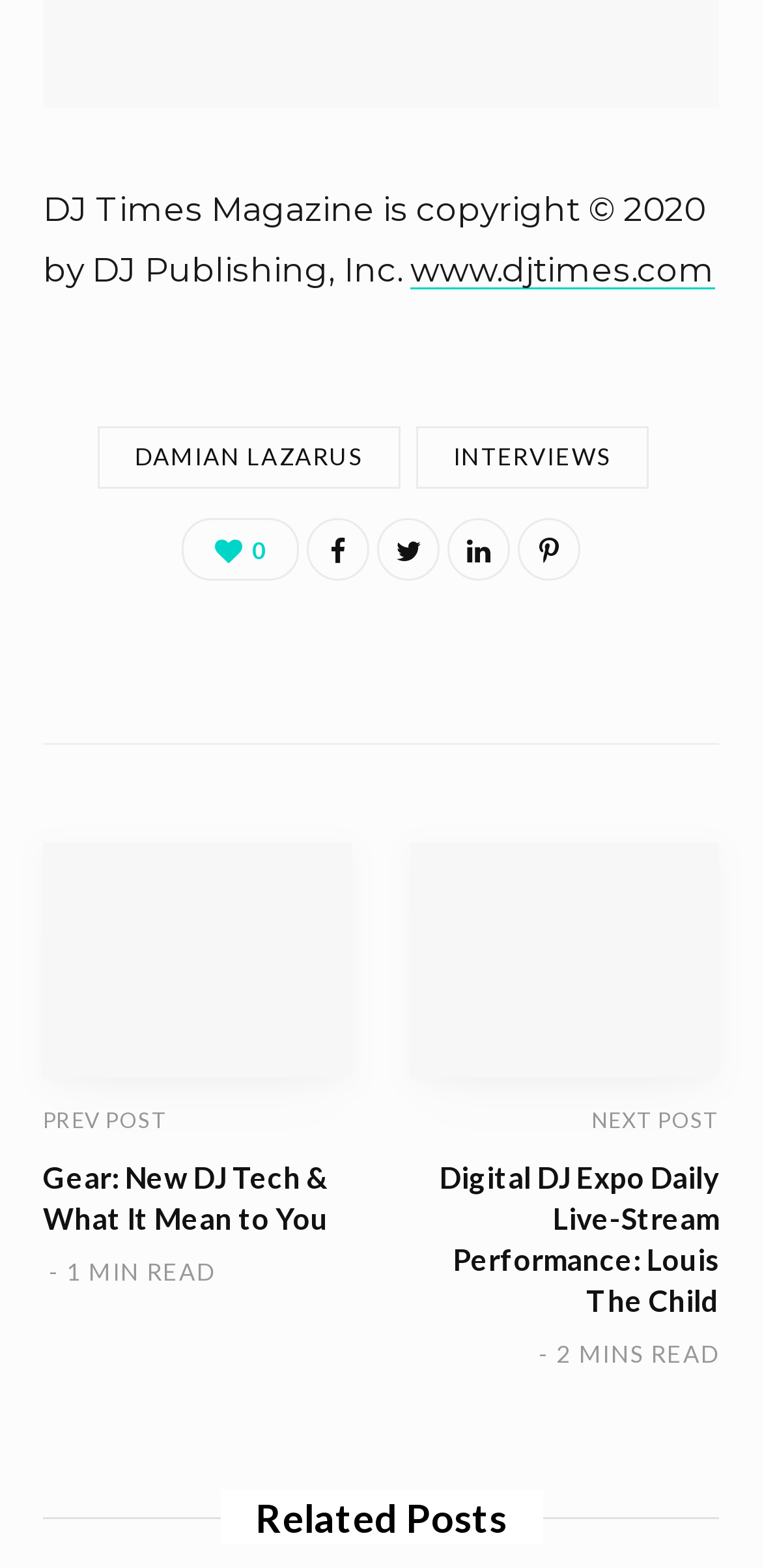Please provide the bounding box coordinates for the element that needs to be clicked to perform the following instruction: "visit DJ Expo website". The coordinates should be given as four float numbers between 0 and 1, i.e., [left, top, right, bottom].

[0.056, 0.538, 0.462, 0.687]